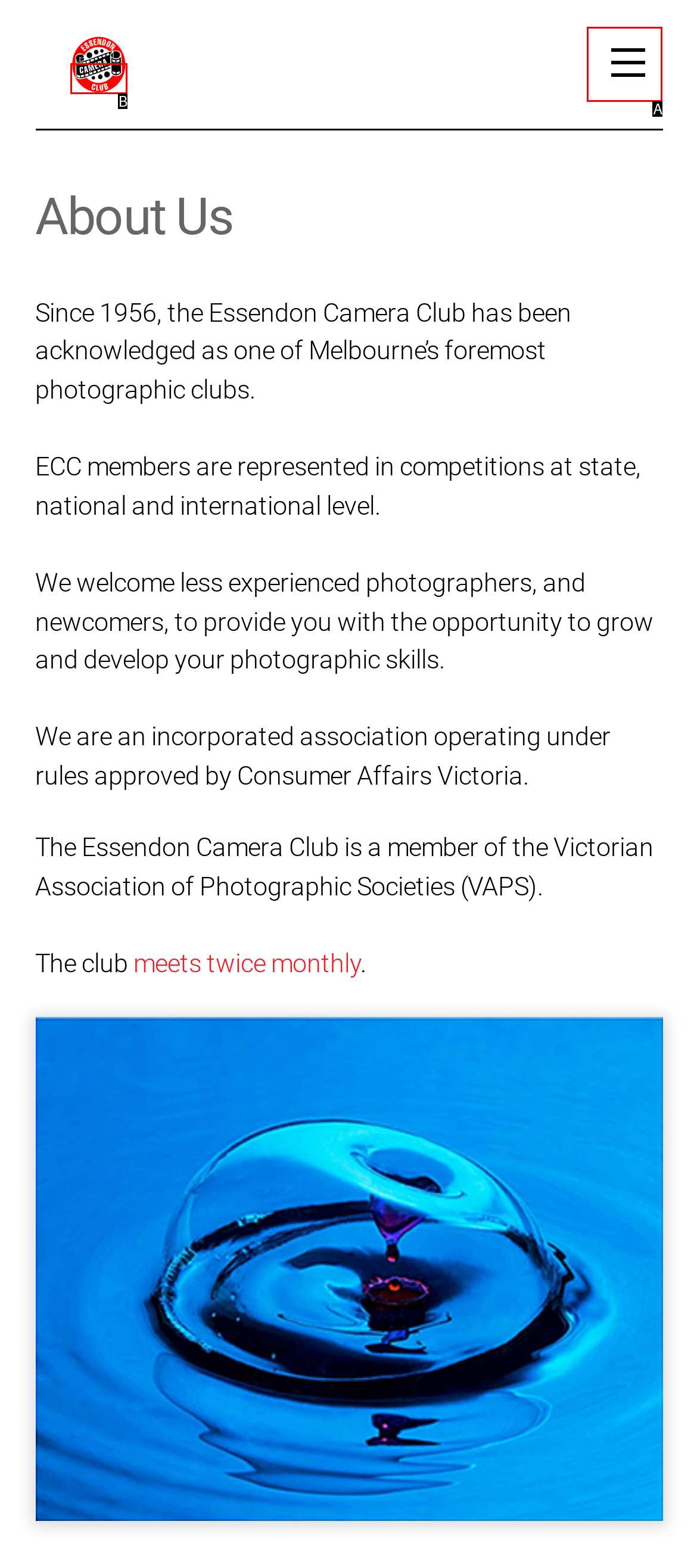Select the HTML element that fits the following description: Menu
Provide the letter of the matching option.

A